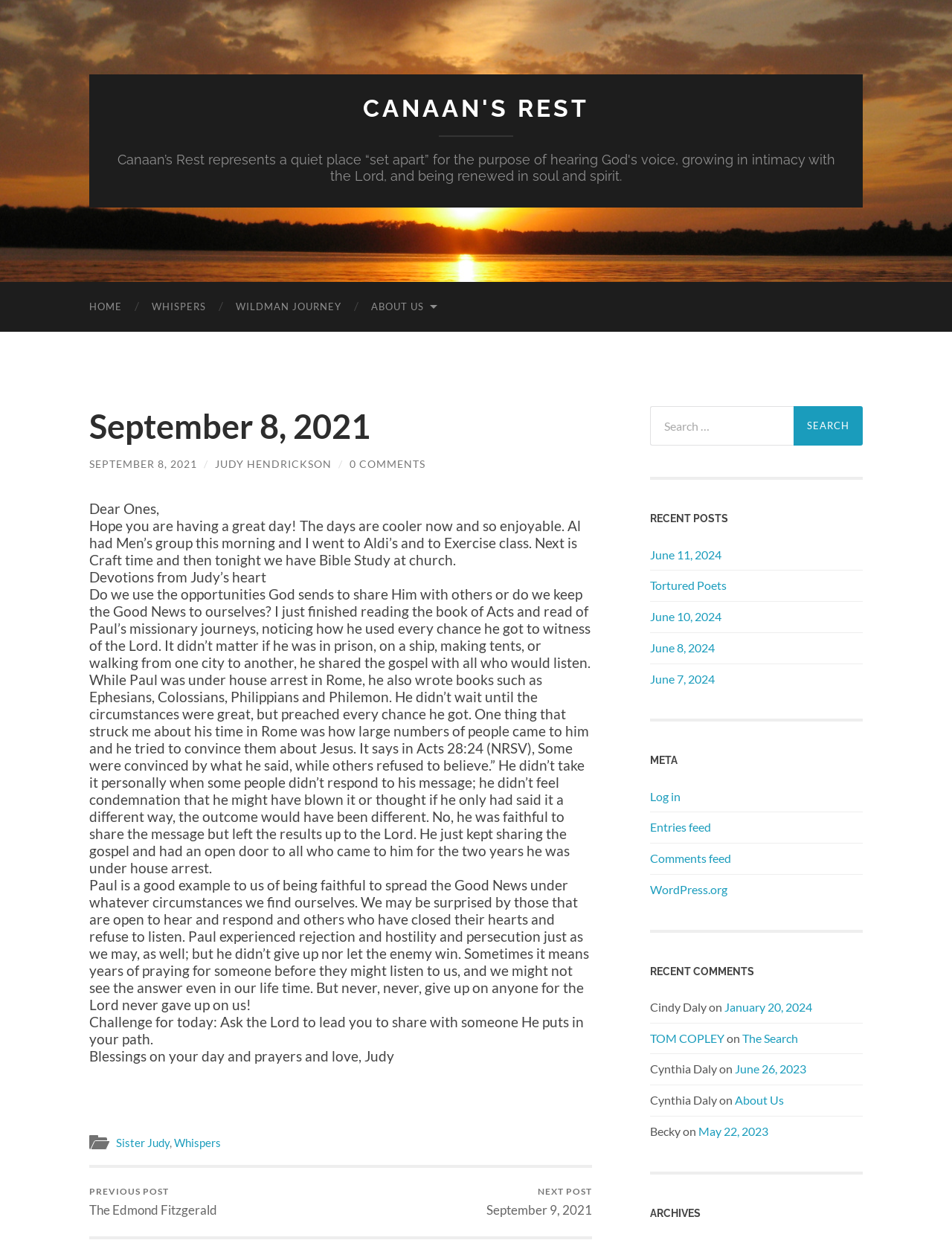Offer a meticulous description of the webpage's structure and content.

This webpage is a blog post titled "September 8, 2021 – Canaan's Rest". At the top, there is a navigation menu with links to "HOME", "WHISPERS", "WILDMAN JOURNEY", and "ABOUT US". Below the navigation menu, there is a heading with the date "September 8, 2021" and a link to the same date. 

The main content of the blog post is a devotional message from Judy Hendrickson, which is divided into several paragraphs. The message reflects on the importance of sharing the Good News with others, using the example of Paul's missionary journeys in the book of Acts. The text also includes a challenge for the reader to ask the Lord to lead them to share with someone He puts in their path.

At the bottom of the page, there are links to "Sister Judy" and "Whispers", as well as a "PREVIOUS POST" and "NEXT POST" section with links to other blog posts. There is also a search bar with a button labeled "Search". 

On the right side of the page, there are several sections, including "RECENT POSTS" with links to five recent blog posts, "META" with links to log in, entries feed, comments feed, and WordPress.org, "RECENT COMMENTS" with comments from Cindy Daly, Tom Copley, Cynthia Daly, and Becky, and "ARCHIVES" with no links or content.